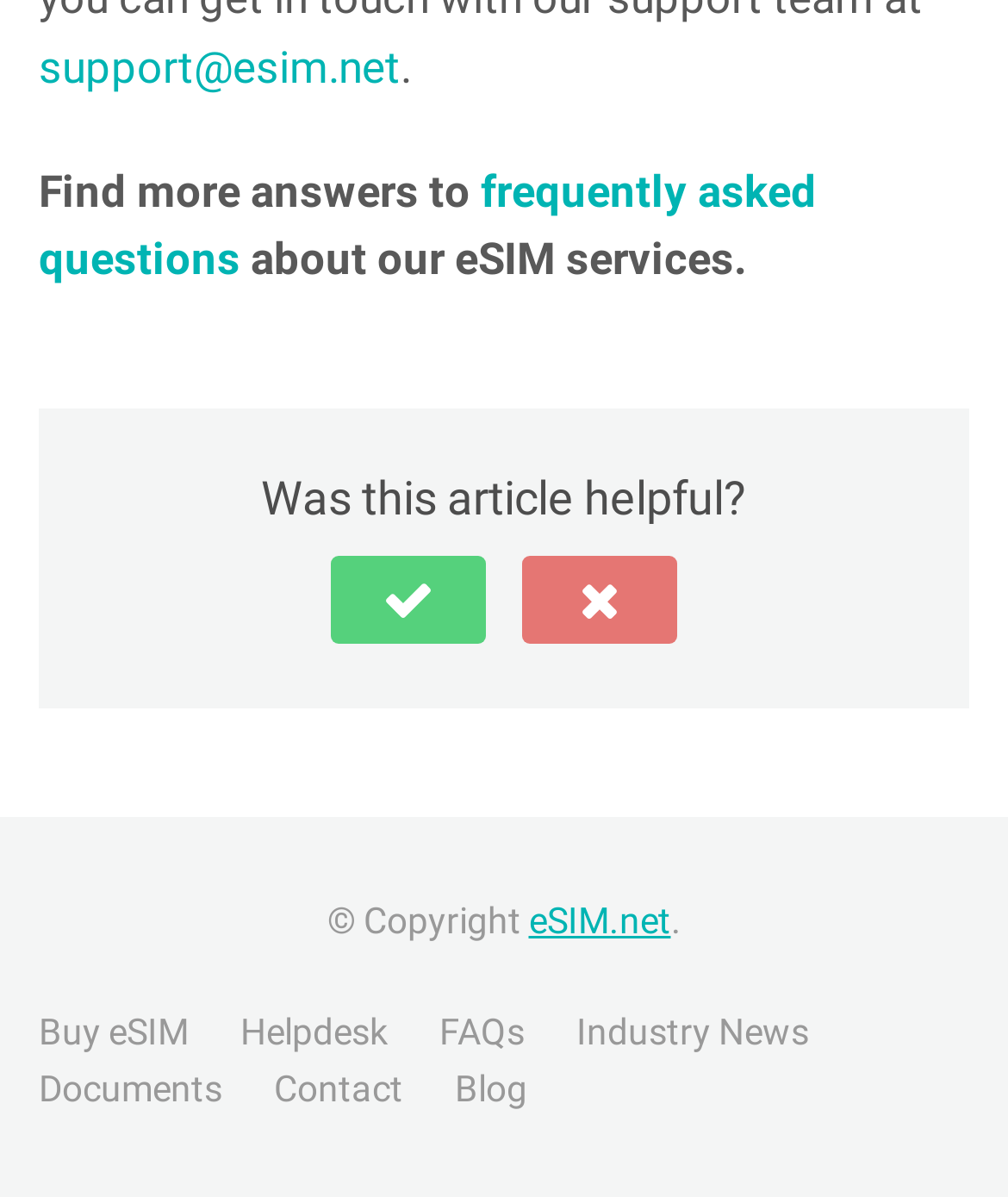Provide the bounding box coordinates of the HTML element this sentence describes: "frequently asked questions". The bounding box coordinates consist of four float numbers between 0 and 1, i.e., [left, top, right, bottom].

[0.038, 0.138, 0.81, 0.238]